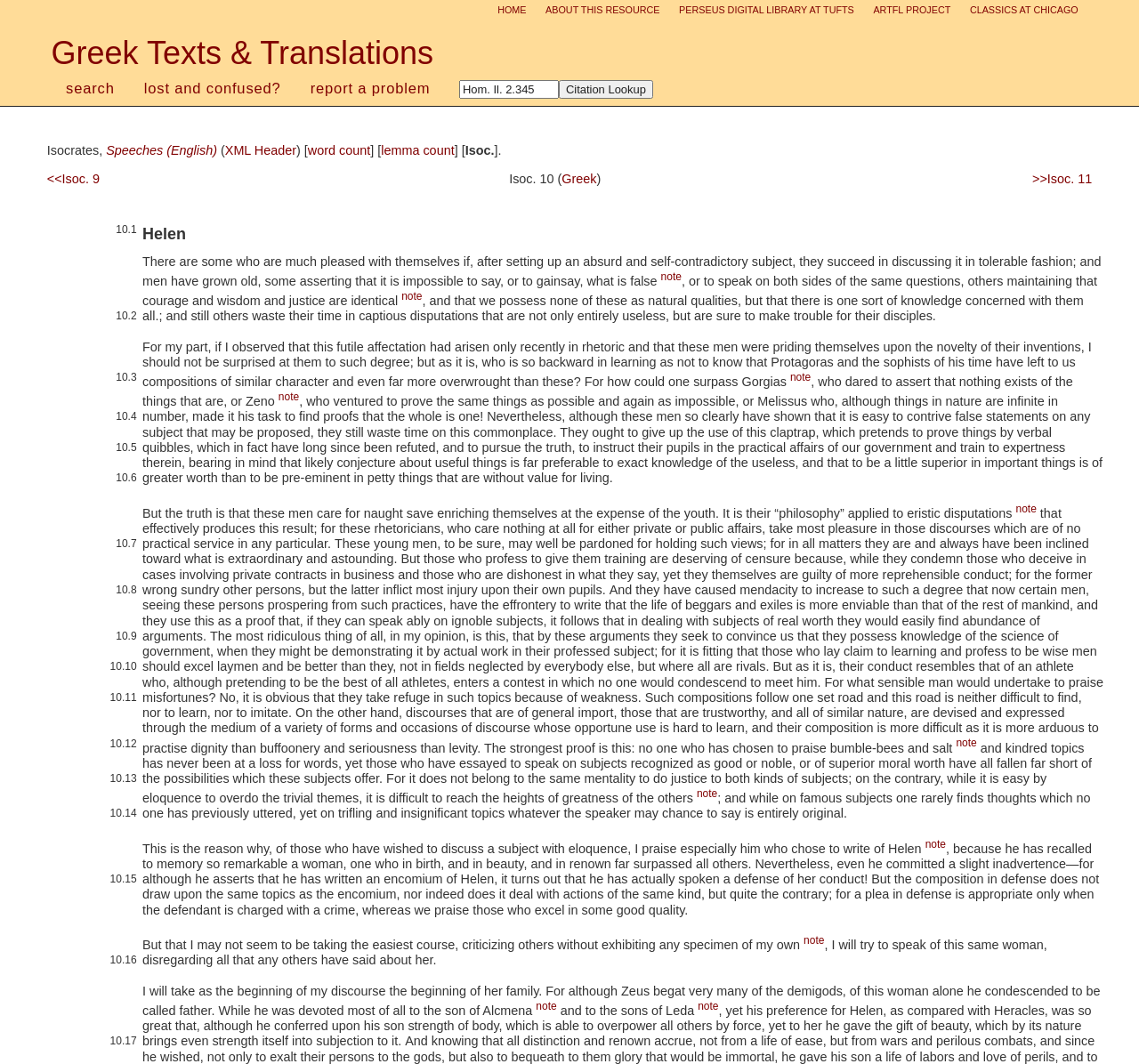How many sections are there in the Greek text?
Based on the image, respond with a single word or phrase.

14